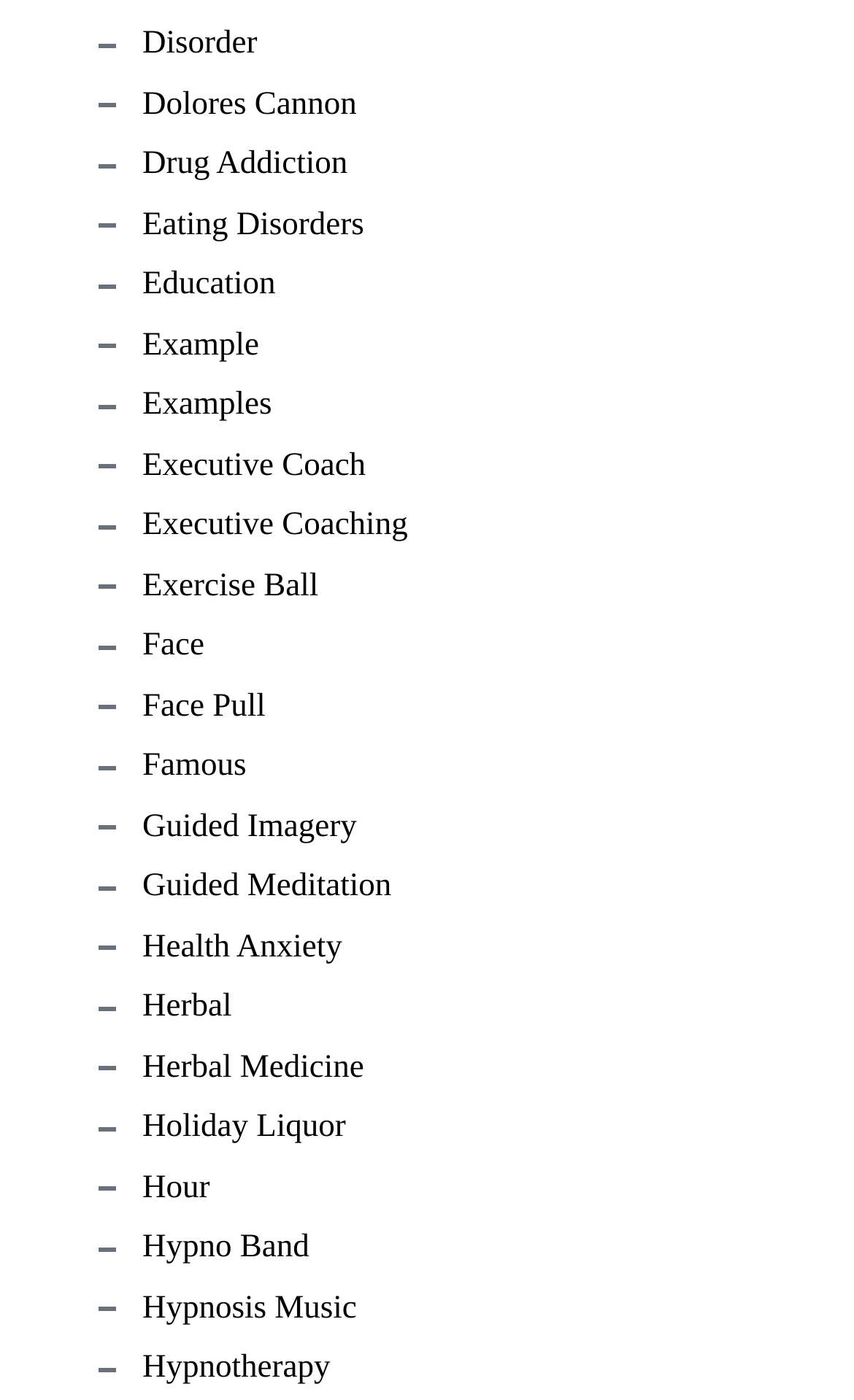Please specify the bounding box coordinates of the region to click in order to perform the following instruction: "click on Disorder".

[0.167, 0.011, 0.301, 0.052]